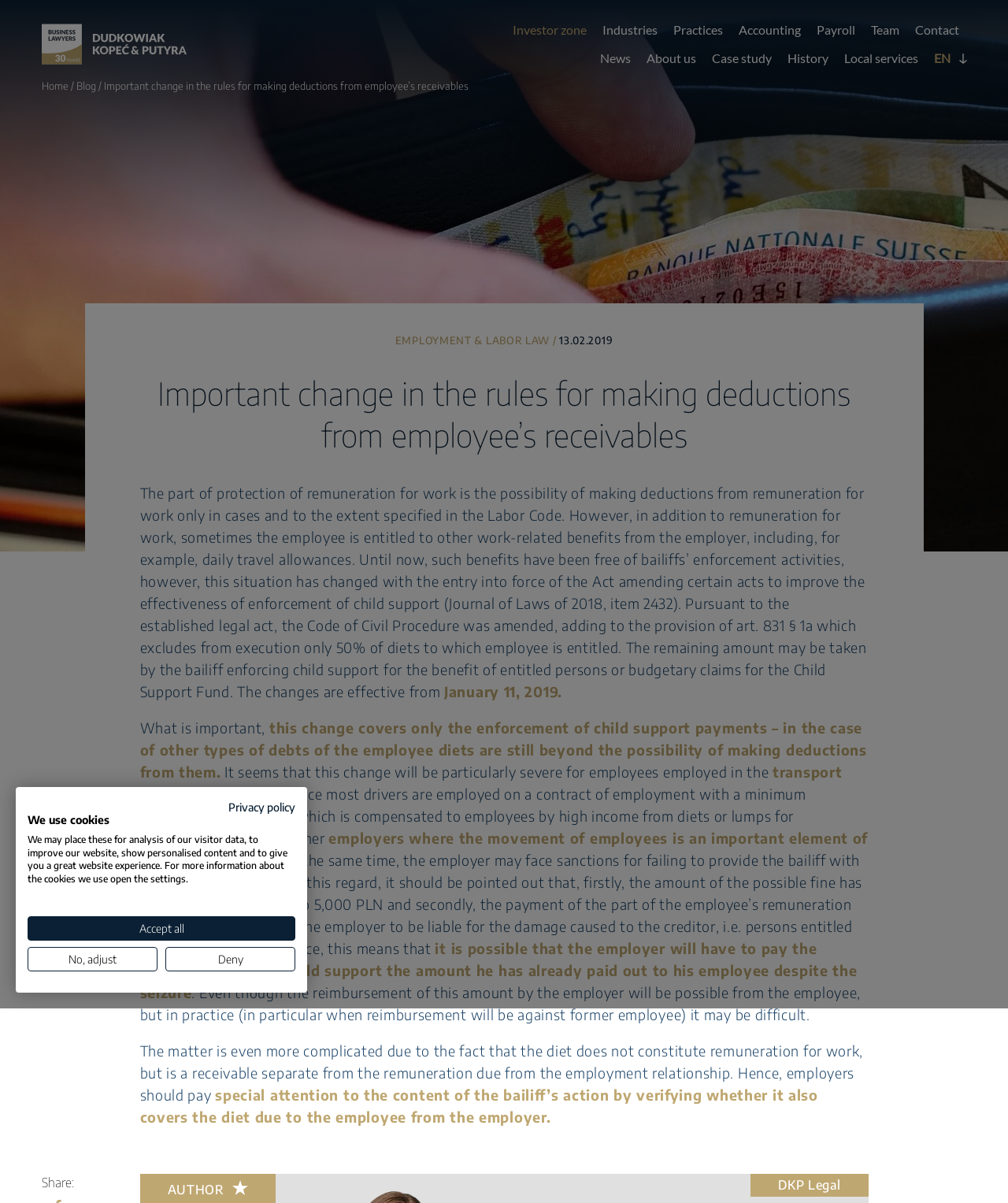Locate the bounding box coordinates of the area to click to fulfill this instruction: "Click the 'Investor zone' link". The bounding box should be presented as four float numbers between 0 and 1, in the order [left, top, right, bottom].

[0.5, 0.016, 0.589, 0.04]